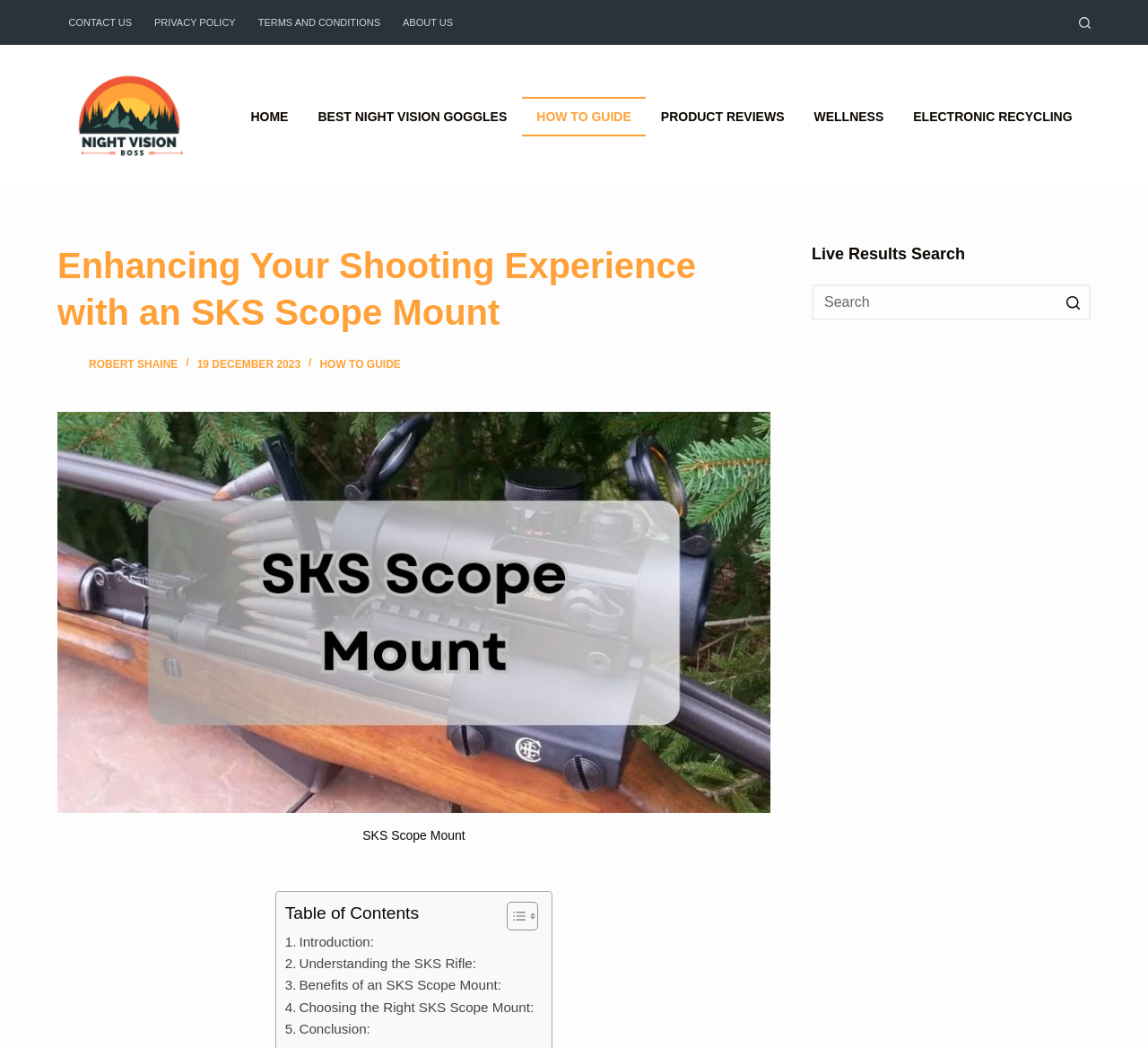Can you specify the bounding box coordinates for the region that should be clicked to fulfill this instruction: "Toggle the Table of Content".

[0.43, 0.859, 0.465, 0.888]